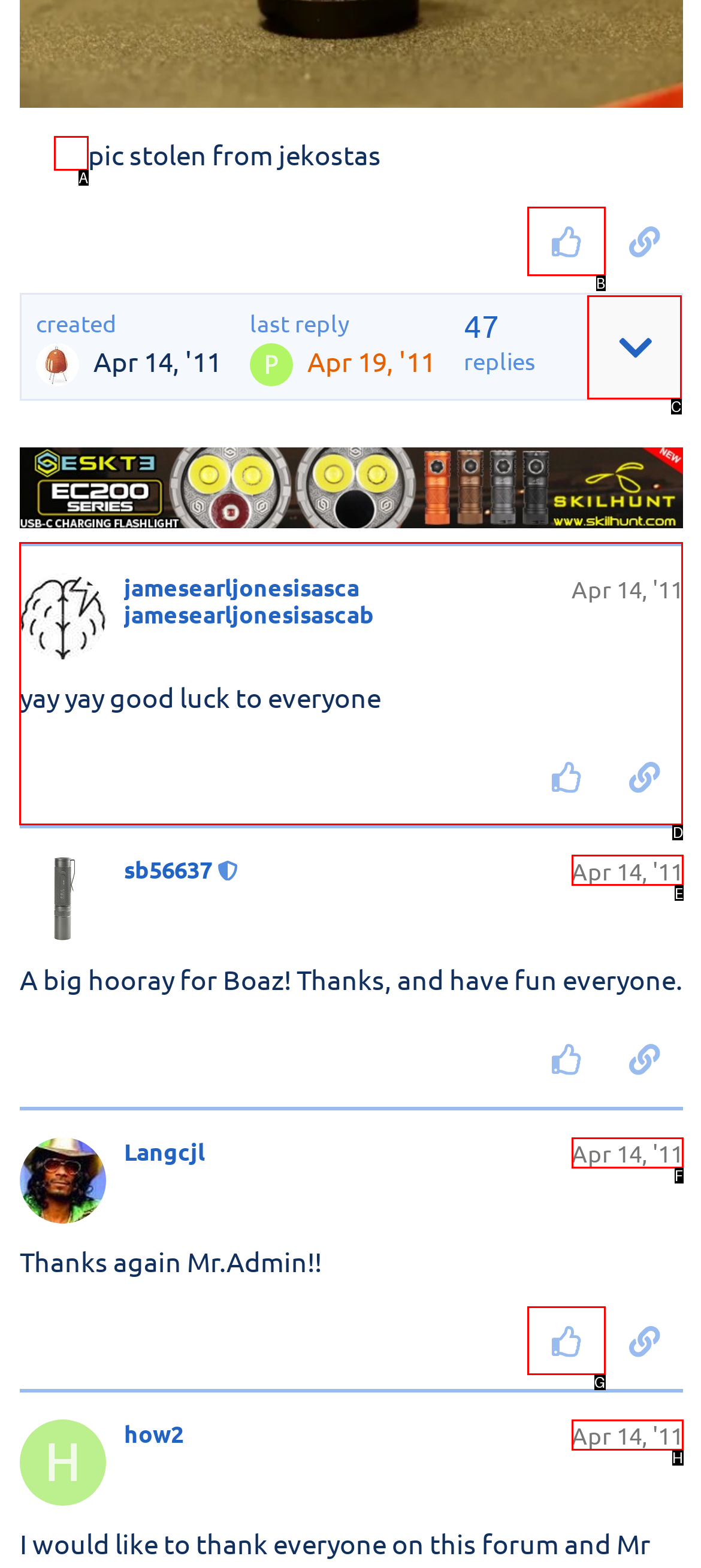Which option should you click on to fulfill this task: view post #2? Answer with the letter of the correct choice.

D